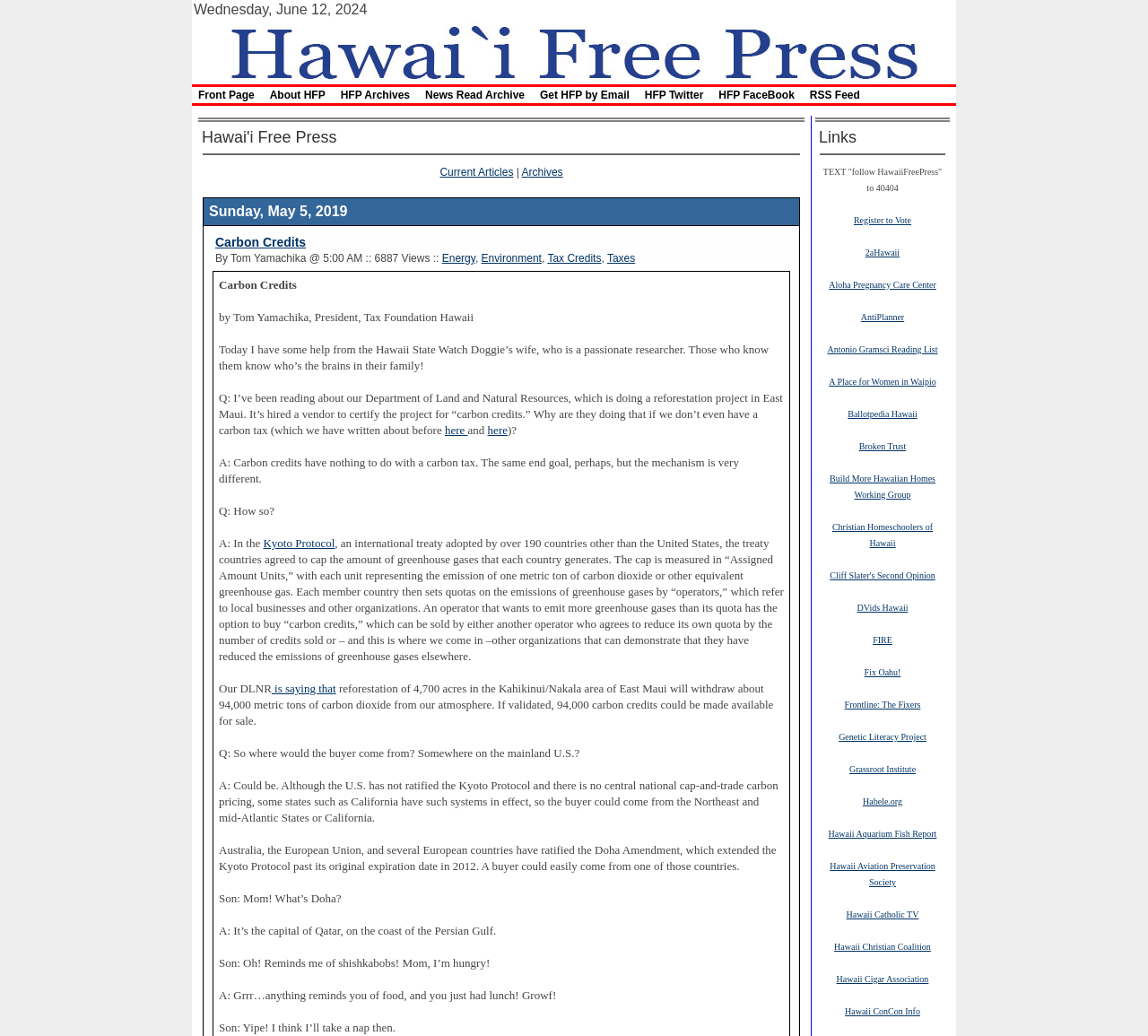Determine the bounding box coordinates of the region that needs to be clicked to achieve the task: "Click on 'Carbon Credits'".

[0.188, 0.227, 0.267, 0.241]